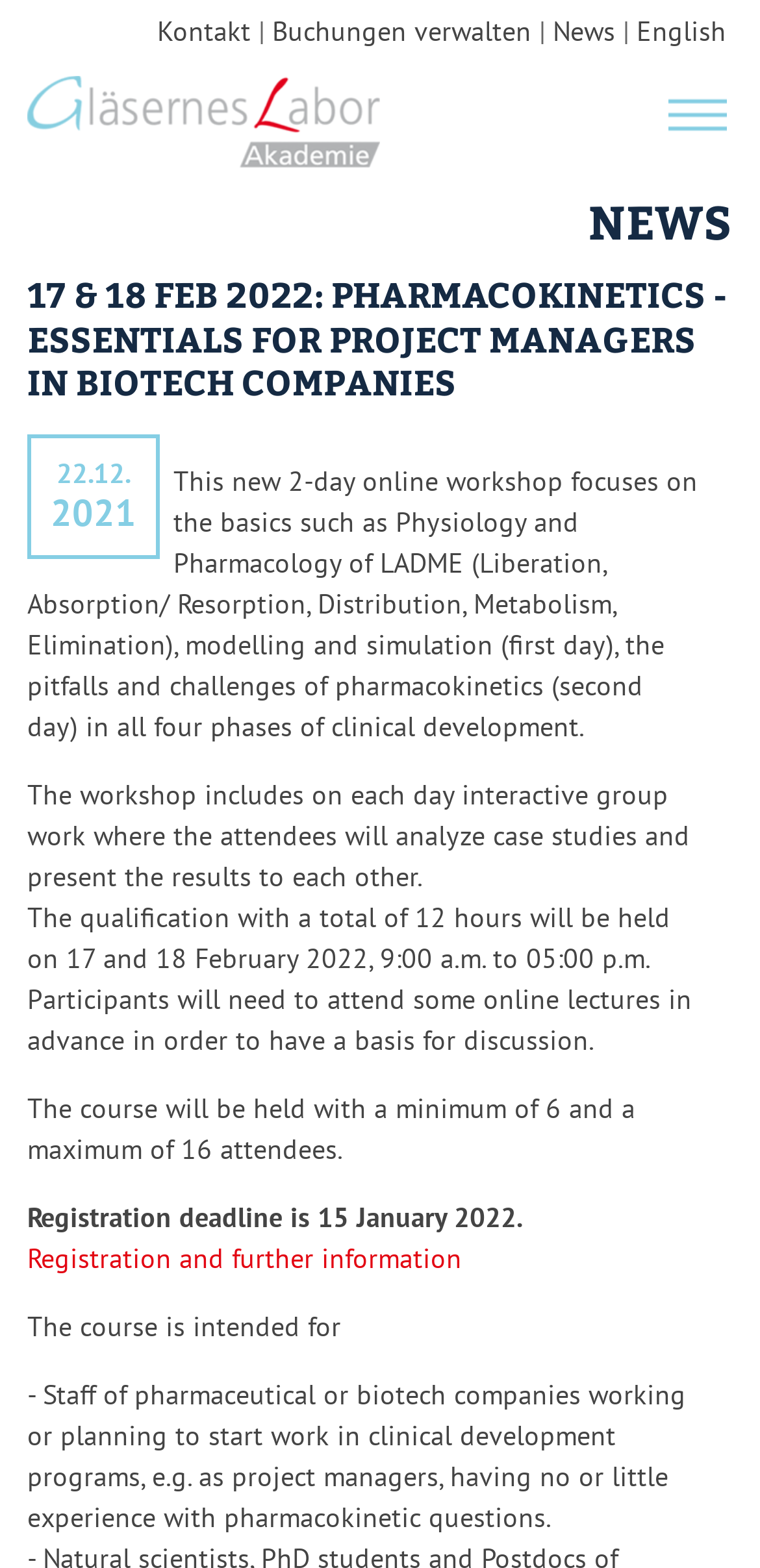Identify the coordinates of the bounding box for the element described below: "Registration and further information". Return the coordinates as four float numbers between 0 and 1: [left, top, right, bottom].

[0.036, 0.792, 0.608, 0.814]